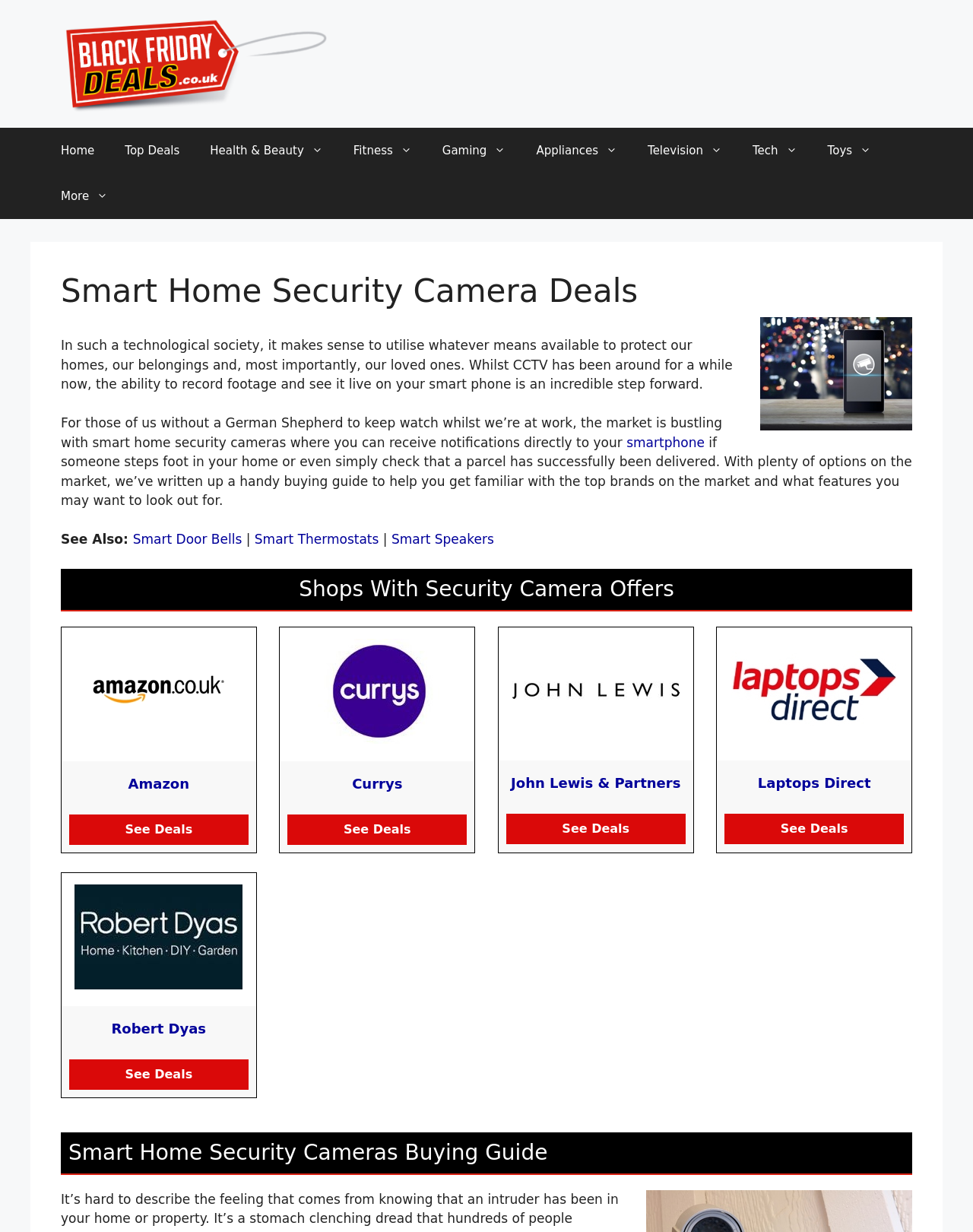How many shops with security camera offers are listed on this webpage?
Examine the webpage screenshot and provide an in-depth answer to the question.

The webpage lists five shops with security camera offers, including Amazon, Currys, John Lewis & Partners, Laptops Direct, and Robert Dyas. Each shop has a logo and a 'See Deals' link.